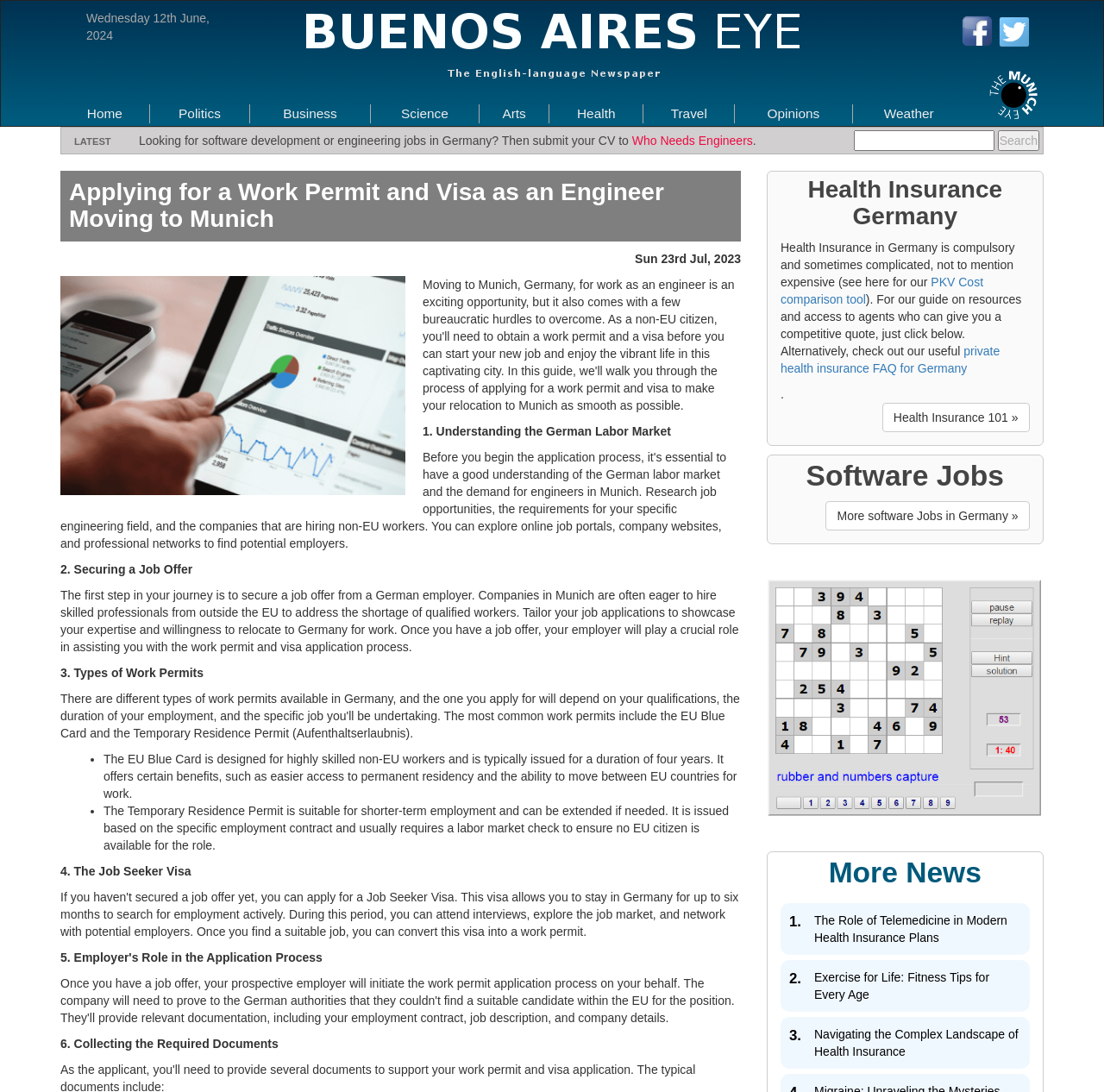What type of permit is suitable for shorter-term employment?
Based on the image, answer the question in a detailed manner.

The webpage explains that the Temporary Residence Permit is suitable for shorter-term employment and can be extended if needed. It is issued based on the specific employment contract and usually requires a labor market check to ensure no EU citizen is available for the role.